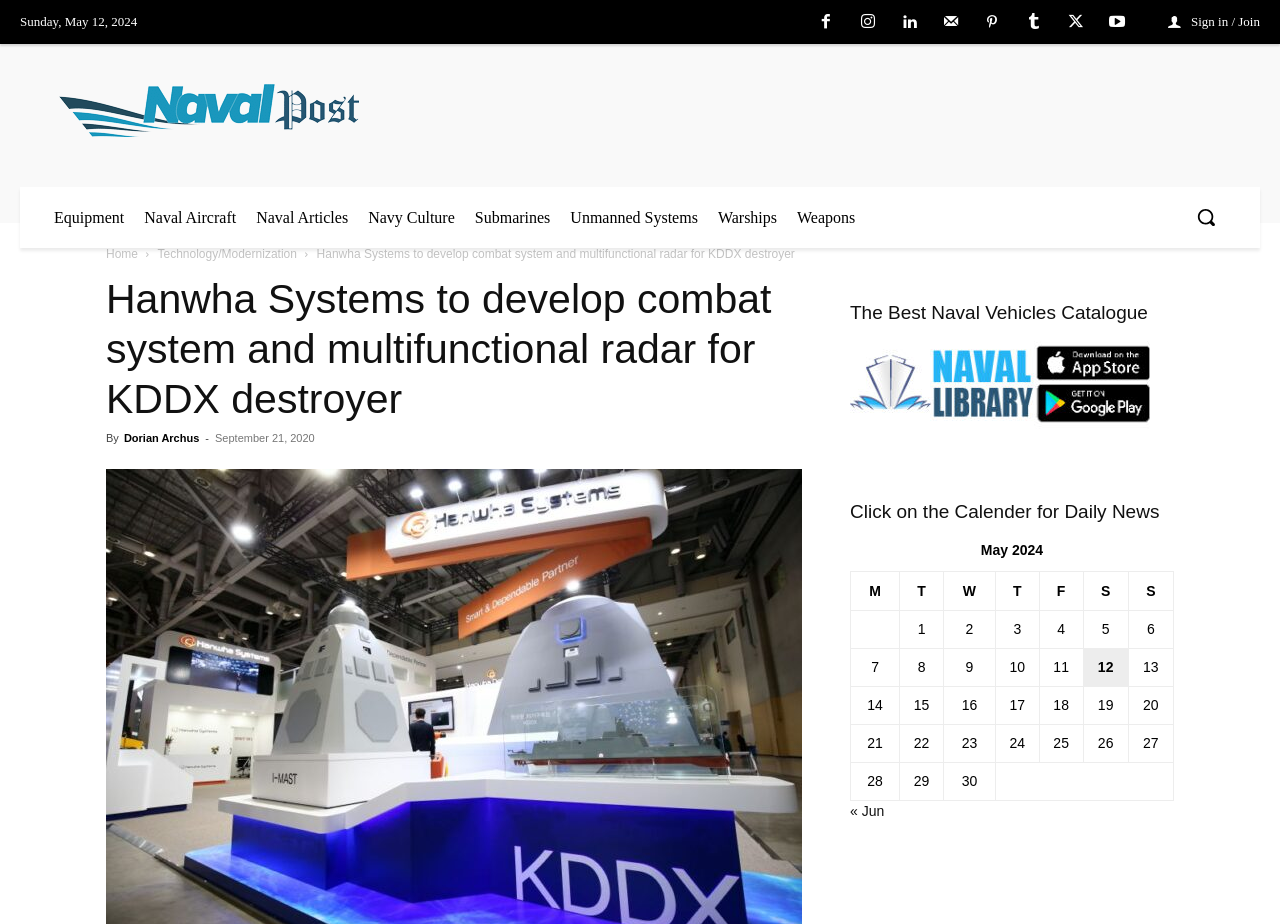Given the element description "Facebook", identify the bounding box of the corresponding UI element.

[0.629, 0.002, 0.662, 0.047]